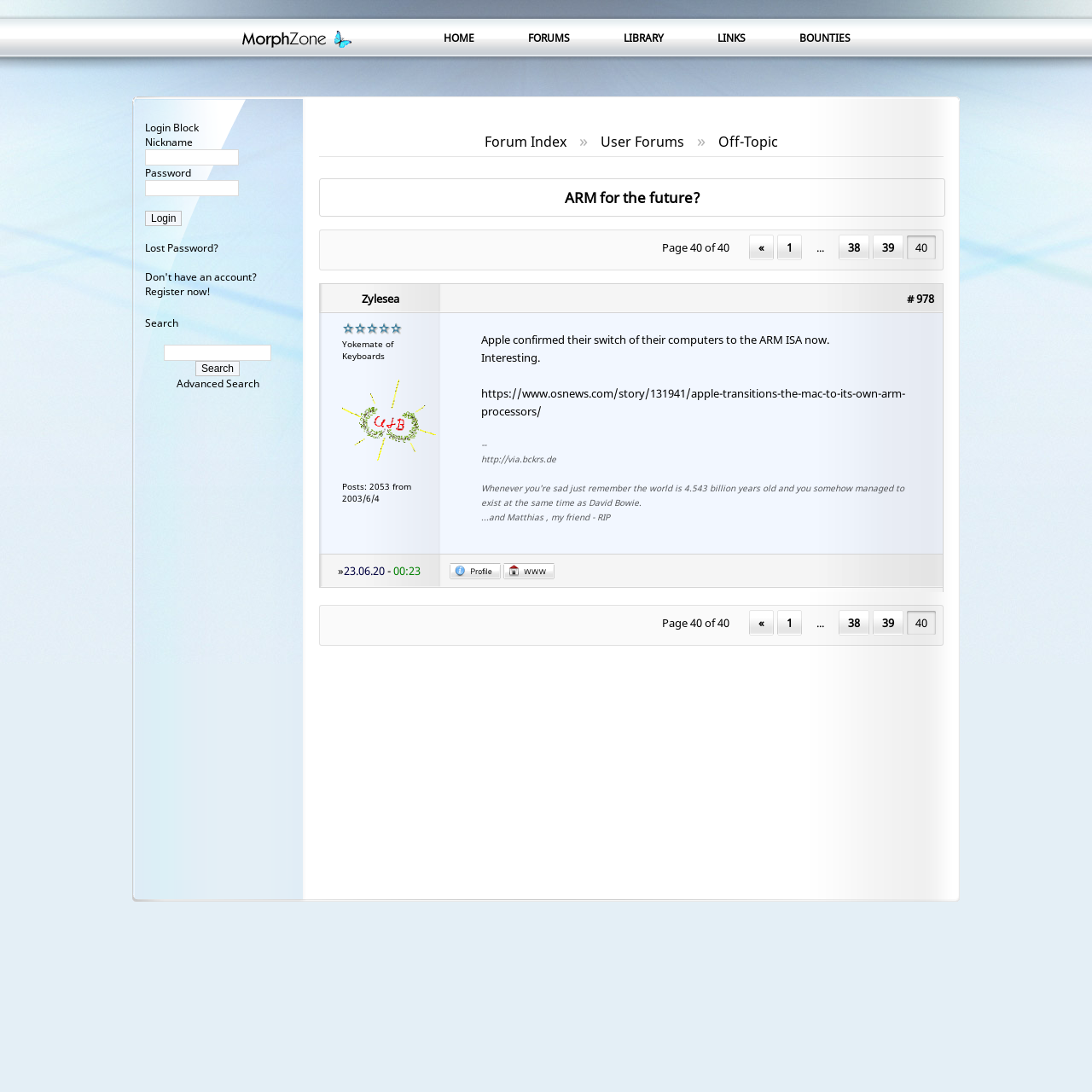Use a single word or phrase to answer the question:
What is the nickname of the user who posted the latest article?

Zylesea